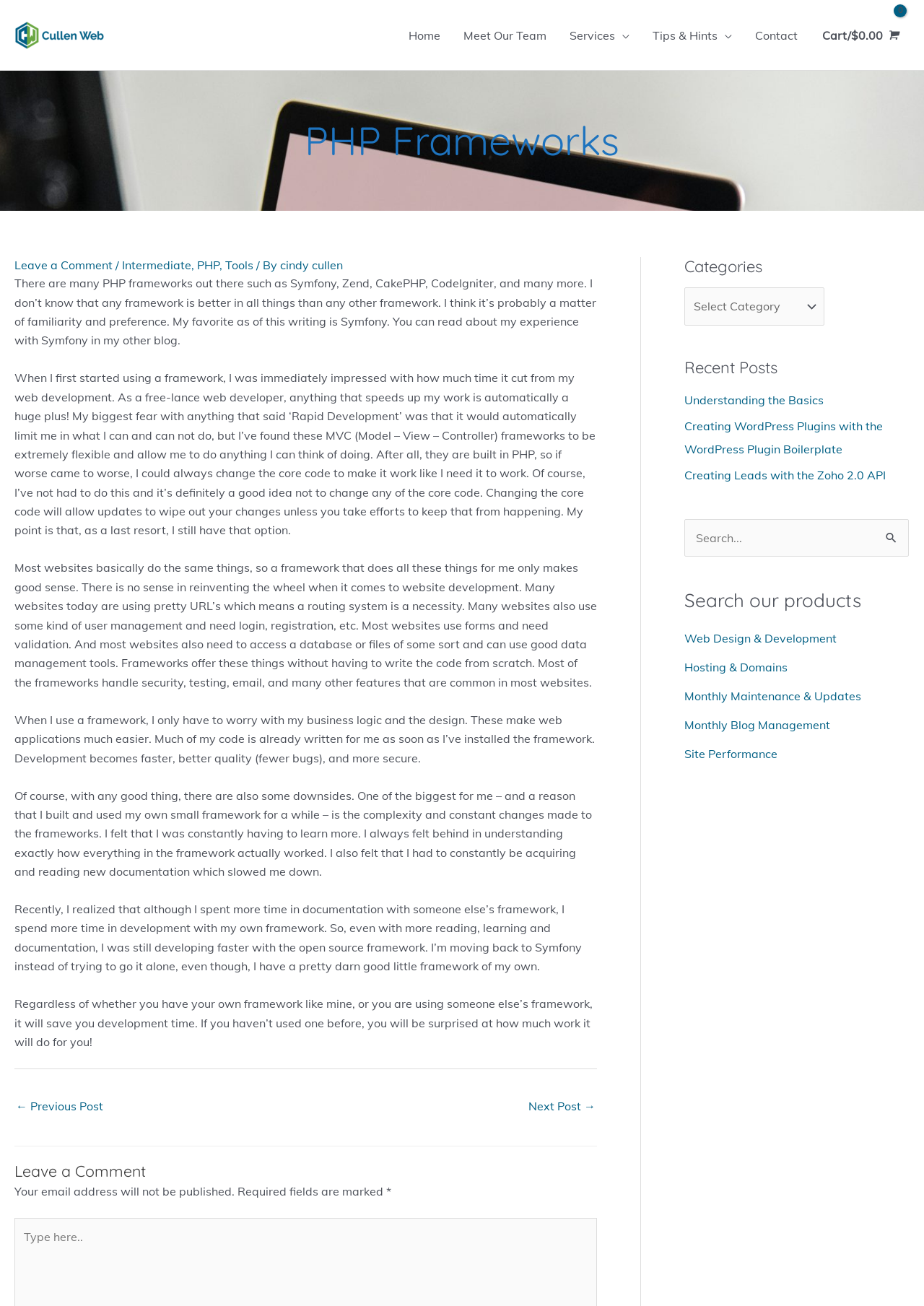What is the benefit of using someone else's framework?
Please respond to the question with a detailed and informative answer.

The article concludes that using someone else's framework saves development time, even if it requires more time spent on documentation and learning, as it allows the developer to focus on business logic and design.